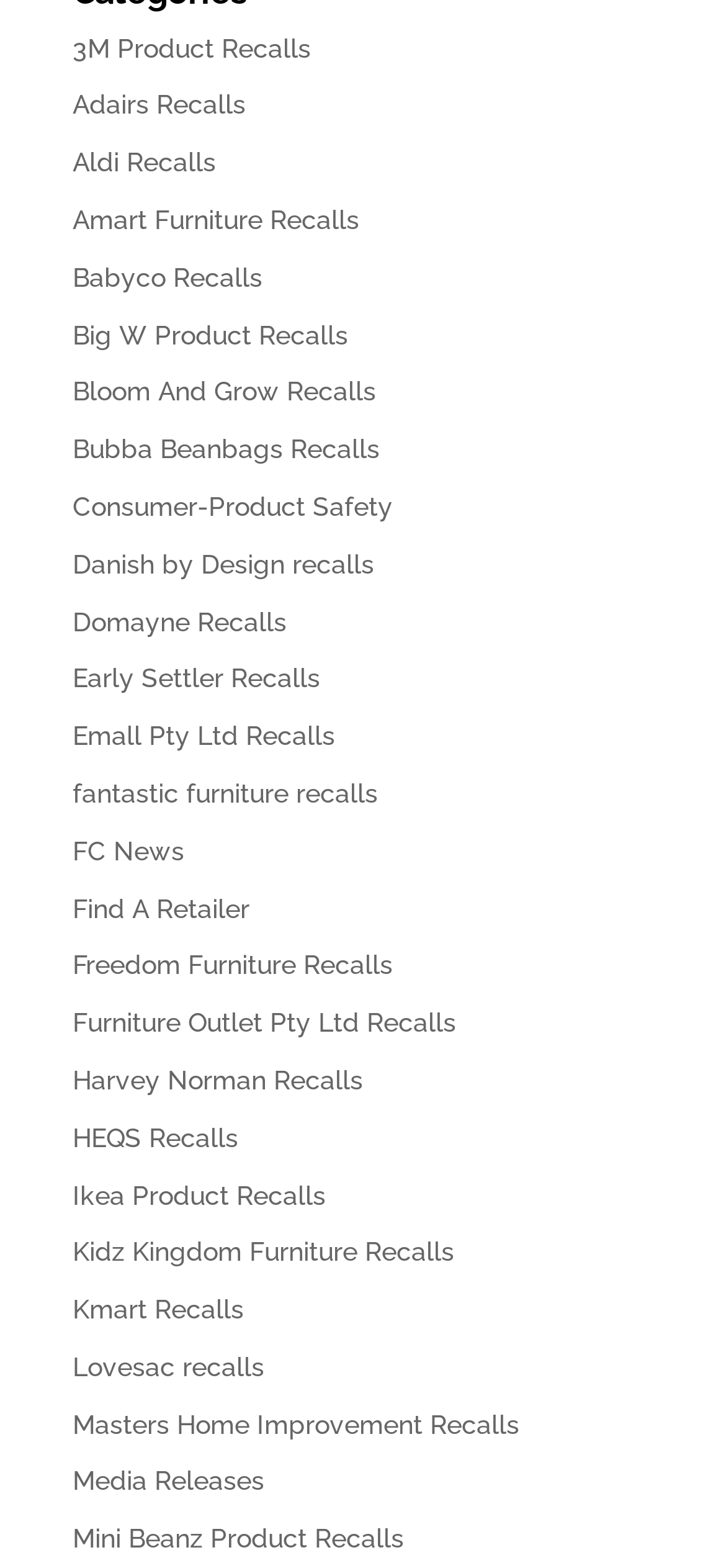Using the element description: "Amart Furniture Recalls", determine the bounding box coordinates. The coordinates should be in the format [left, top, right, bottom], with values between 0 and 1.

[0.1, 0.131, 0.495, 0.15]